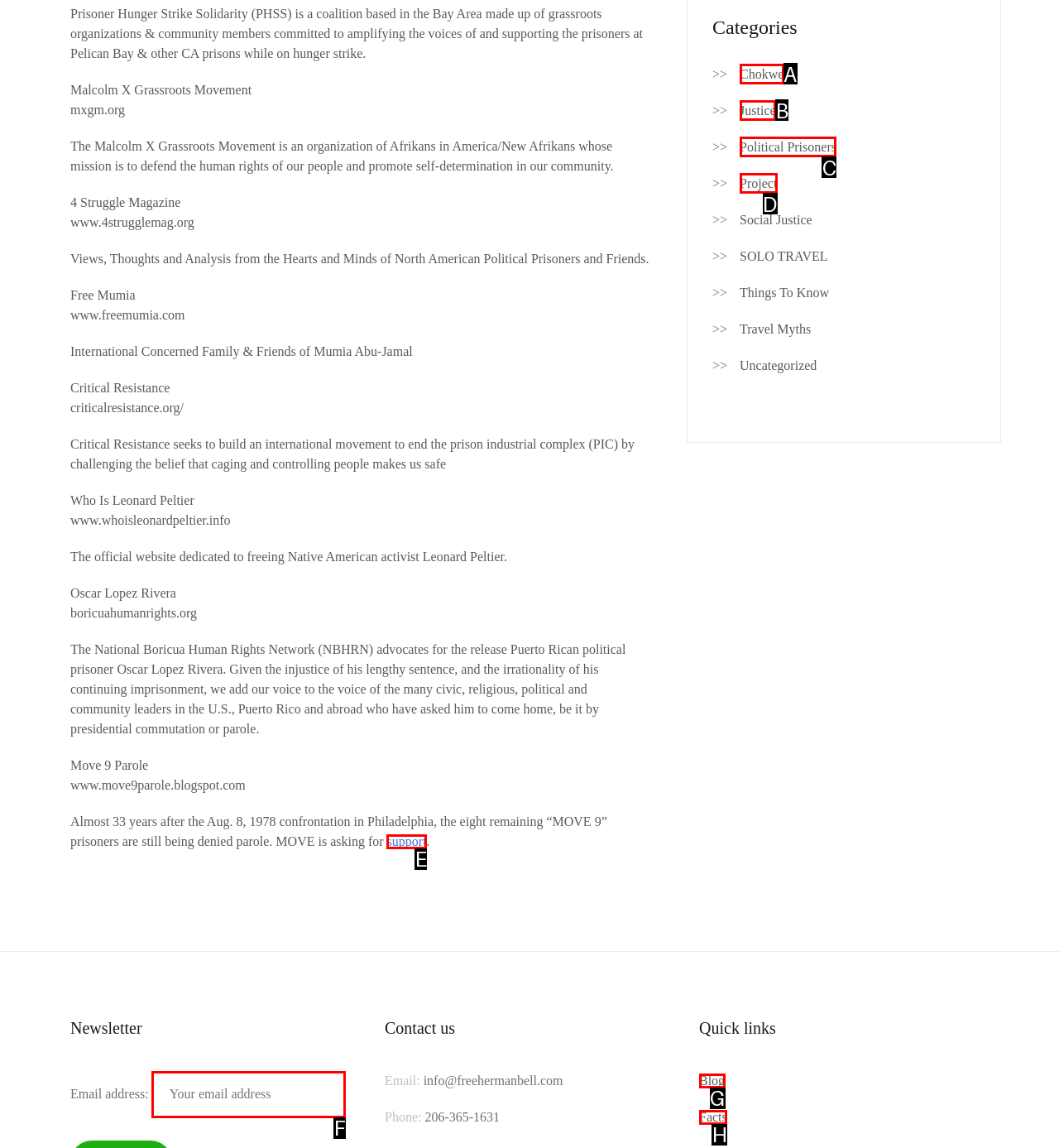Determine which option matches the element description: Political Prisoners
Reply with the letter of the appropriate option from the options provided.

C